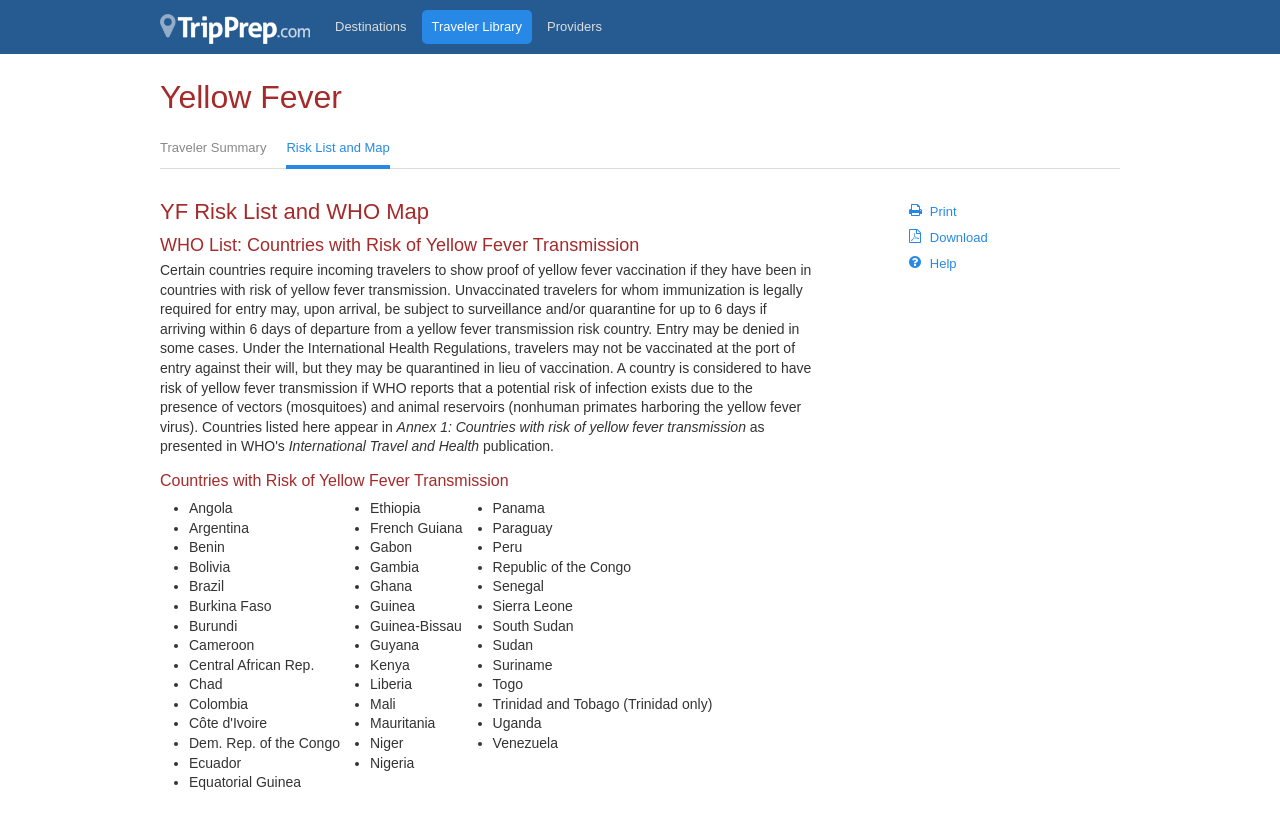What is the name of the website?
Answer the question with a detailed explanation, including all necessary information.

The name of the website can be found at the top left corner of the webpage, where it says 'TripPrep.com' in a logo format.